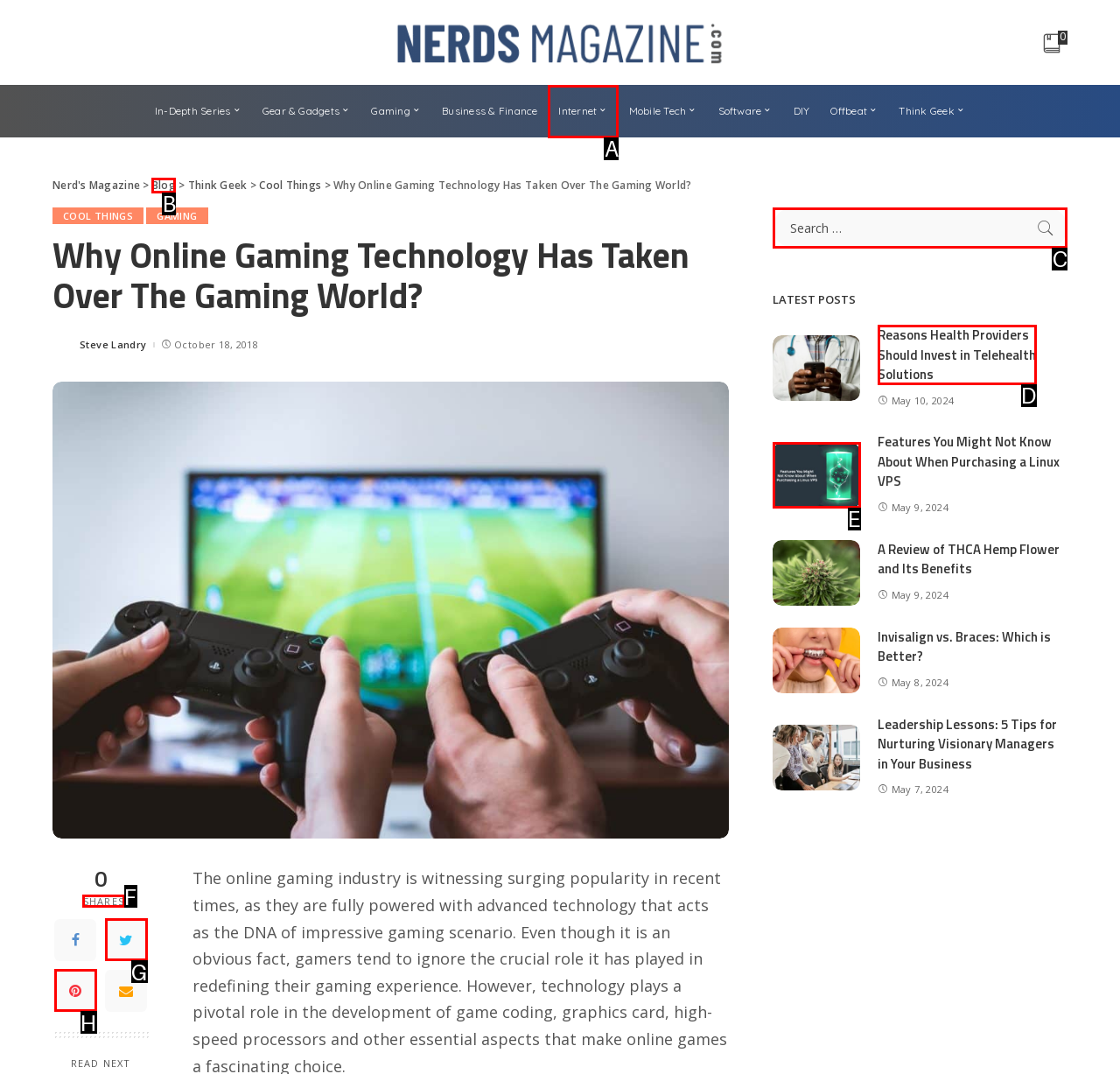Determine the letter of the UI element I should click on to complete the task: Share the post from the provided choices in the screenshot.

F